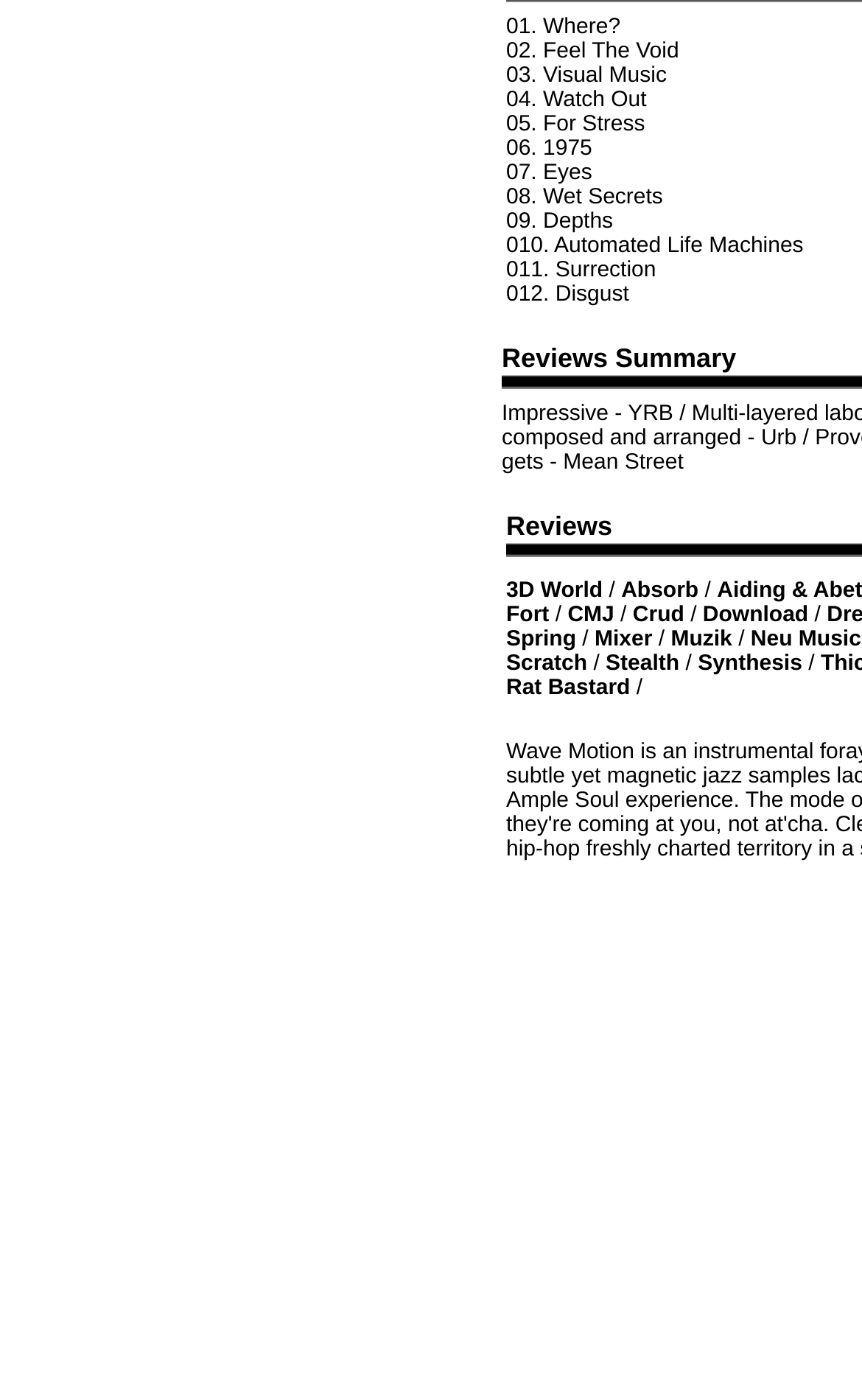Locate the bounding box coordinates of the UI element described by: "Synthesis". The bounding box coordinates should consist of four float numbers between 0 and 1, i.e., [left, top, right, bottom].

[0.81, 0.466, 0.931, 0.483]